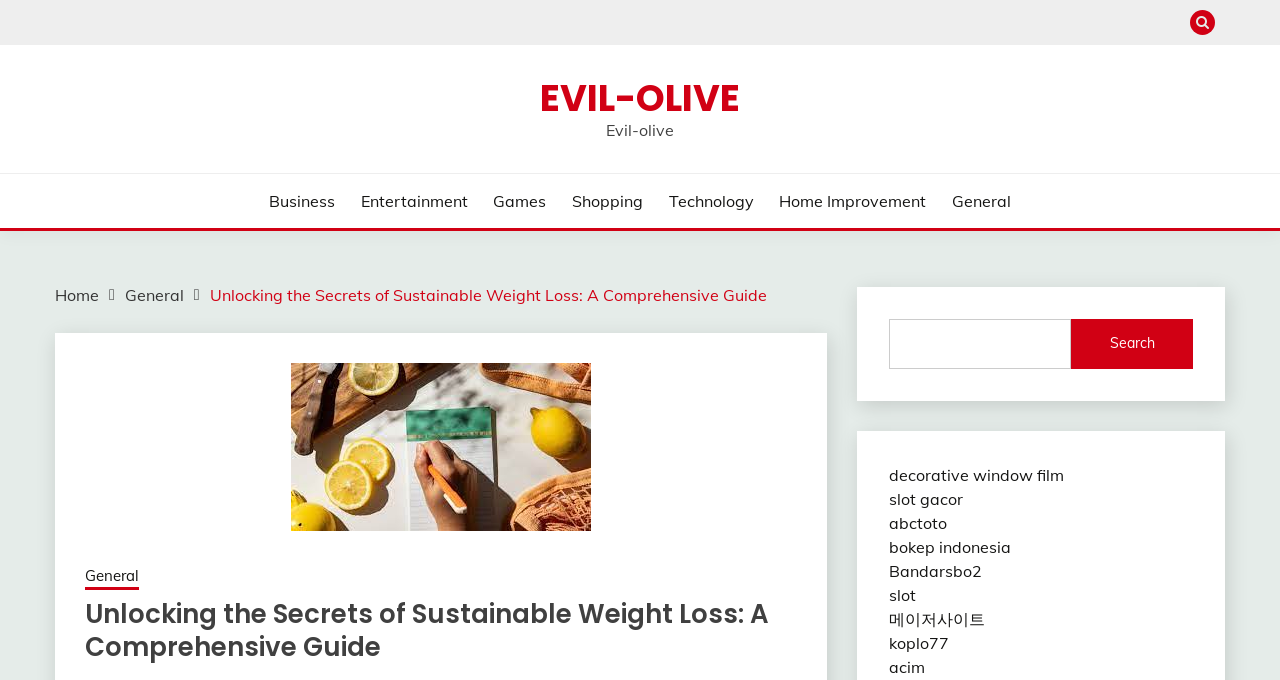How many categories are listed in the navigation menu?
Deliver a detailed and extensive answer to the question.

By examining the navigation menu, I count 7 categories listed, including Business, Entertainment, Games, Shopping, Technology, Home Improvement, and General.